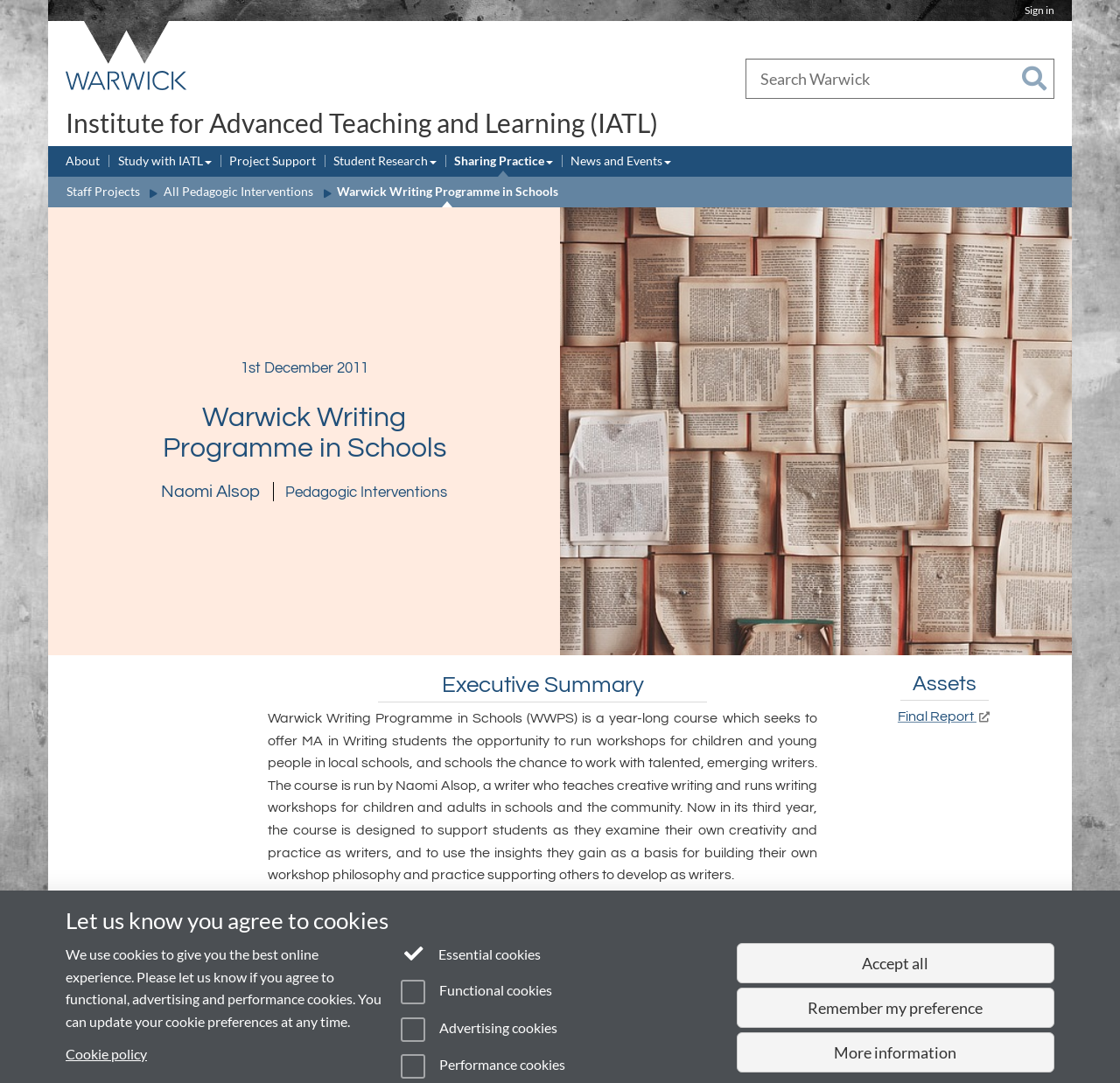Provide an in-depth description of the elements and layout of the webpage.

The webpage is about the Warwick Writing Programme in Schools, a year-long course that offers MA in Writing students the opportunity to run workshops for children and young people in local schools. At the top of the page, there is a utility bar with a "Sign in" link and a navigation section with links to the University of Warwick homepage, Study, Research, Business, Alumni, News, and Engagement.

Below the navigation section, there is a search bar with a combobox and a search button. On the left side of the page, there is a primary navigation section with links to About, Study with IATL, Project Support, Student Research, Sharing Practice, and News and Events. Each of these links has a submenu that can be accessed by clicking on a button.

On the right side of the page, there is a secondary navigation section with links to Staff Projects, All Pedagogic Interventions, and Warwick Writing Programme in Schools. Below the secondary navigation section, there is a header section with headings that describe the content of the page, including the title "Warwick Writing Programme in Schools", the date "1st December 2011", and the author "Naomi Alsop".

The main content of the page is divided into sections, including an executive summary, a description of the programme, and a section on assets. The executive summary provides an overview of the programme, while the description section explains the programme's goals and objectives. The assets section includes a link to a final report.

At the bottom of the page, there is a section on cookies, which explains how the website uses cookies and provides options for users to manage their cookie preferences. There are also buttons to accept all cookies, remember user preferences, and access more information about cookies.